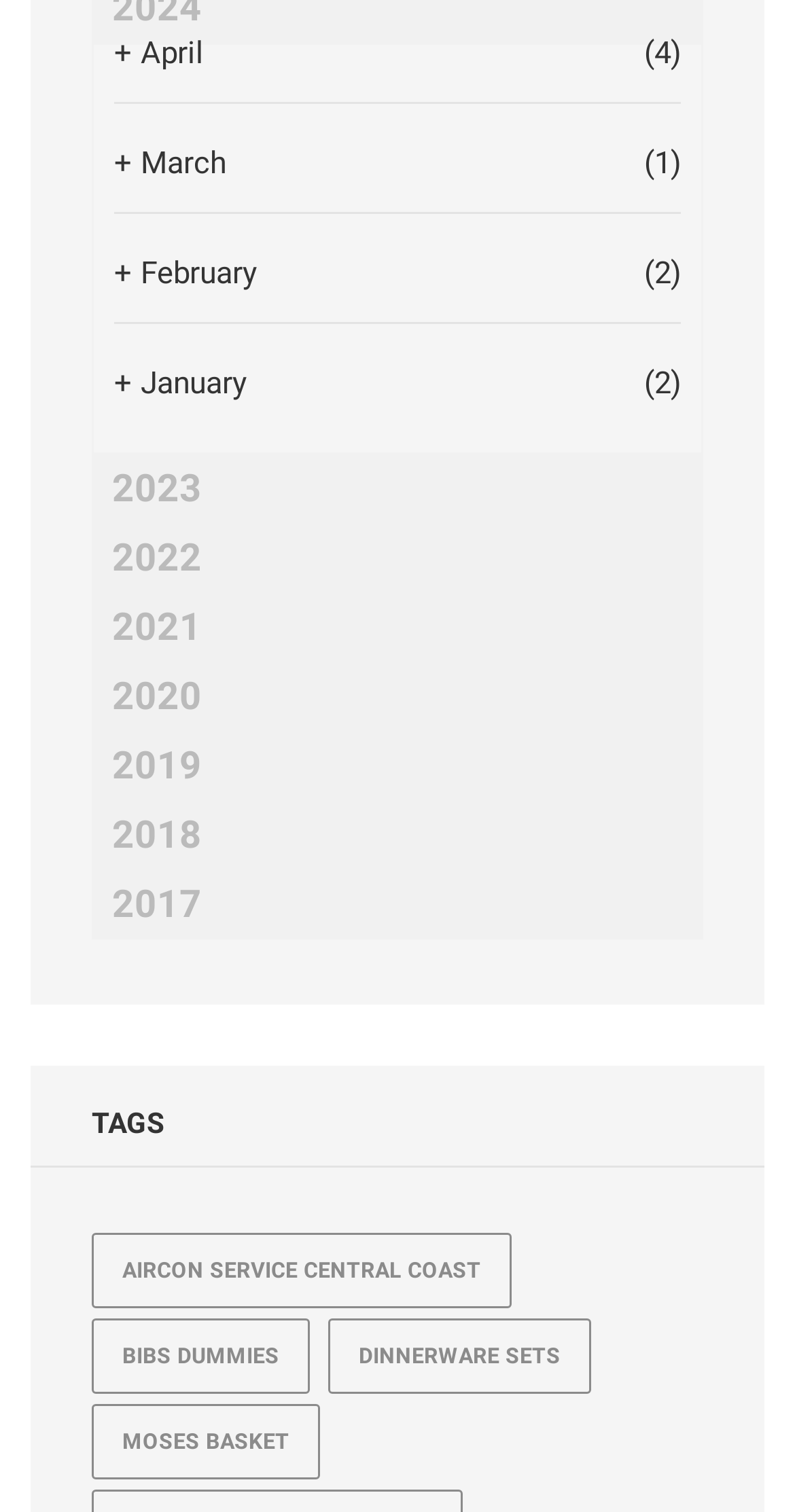Provide the bounding box coordinates of the HTML element described by the text: "moses basket". The coordinates should be in the format [left, top, right, bottom] with values between 0 and 1.

[0.115, 0.929, 0.403, 0.979]